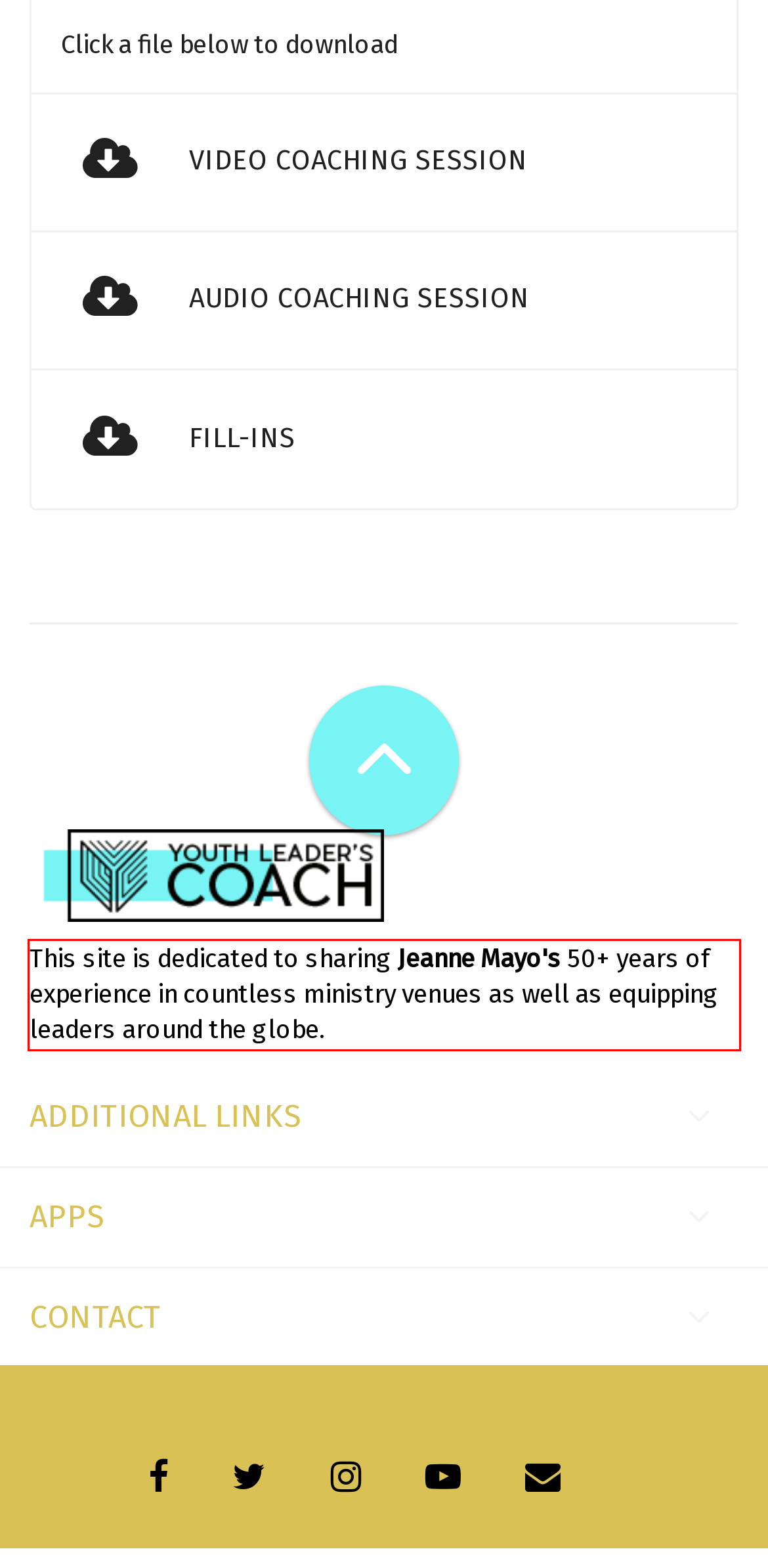You have a screenshot of a webpage where a UI element is enclosed in a red rectangle. Perform OCR to capture the text inside this red rectangle.

This site is dedicated to sharing Jeanne Mayo's 50+ years of experience in countless ministry venues as well as equipping leaders around the globe.